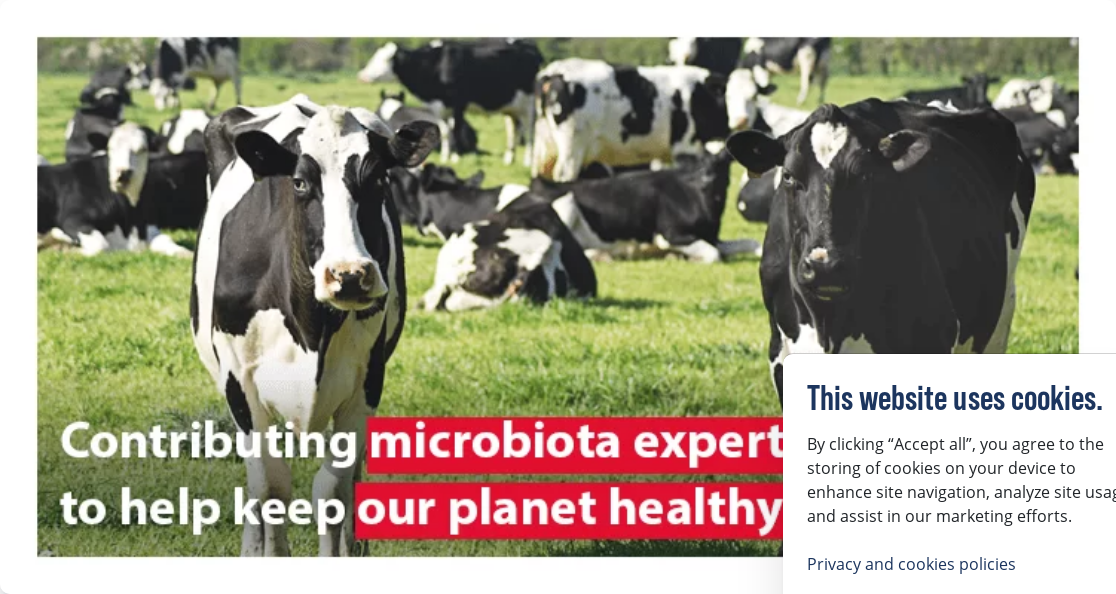What is the color of the pasture?
Please provide a comprehensive answer based on the contents of the image.

The caption describes the scene as 'bright and vibrant' and emphasizes the 'healthy agricultural environment', which suggests that the pasture is a lush green color, indicating a thriving and healthy environment for the cows.